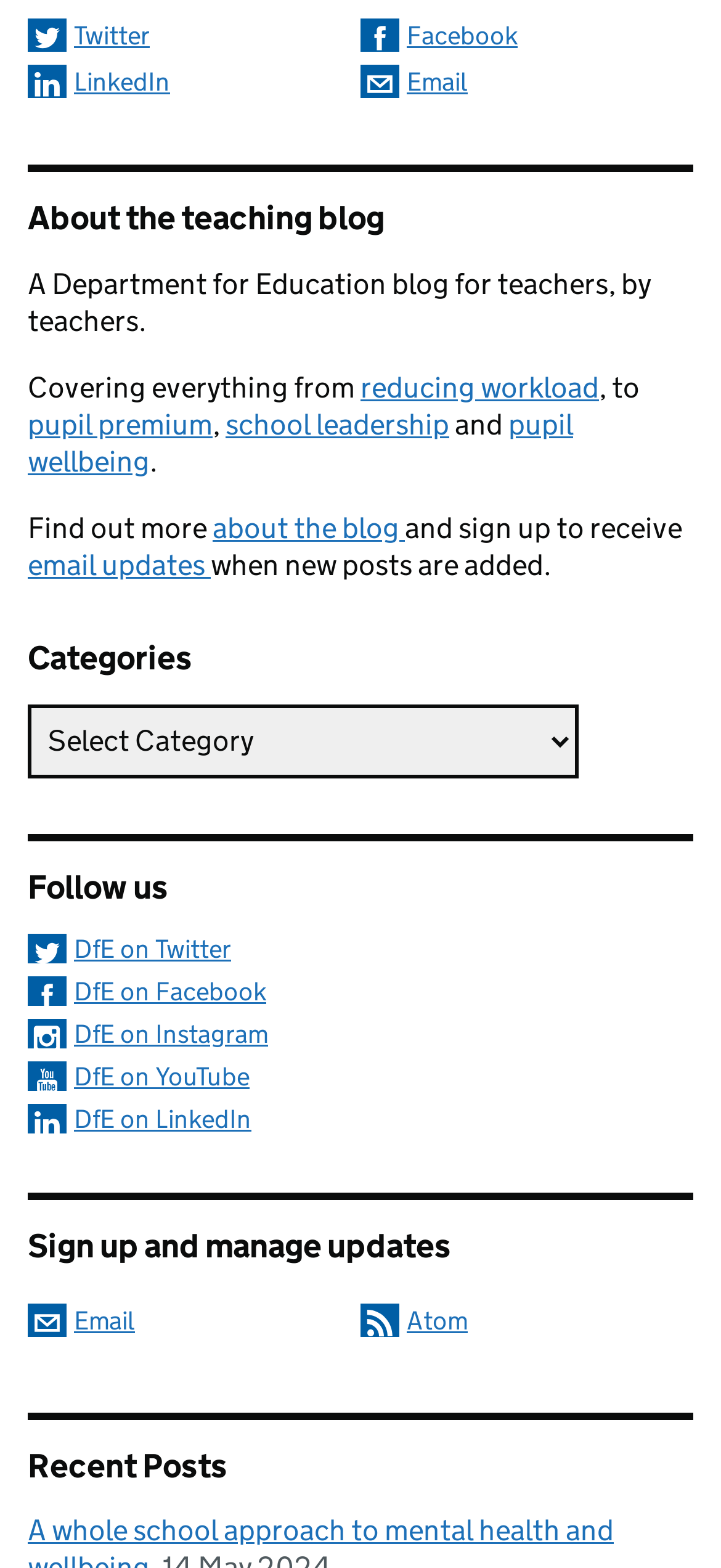How can users receive updates?
Craft a detailed and extensive response to the question.

Users can receive updates by signing up for email updates or using a feed reader to subscribe to the blog, as indicated by the links 'Sign up and manage updates by email' and 'Use this with a feed reader to subscribe'.